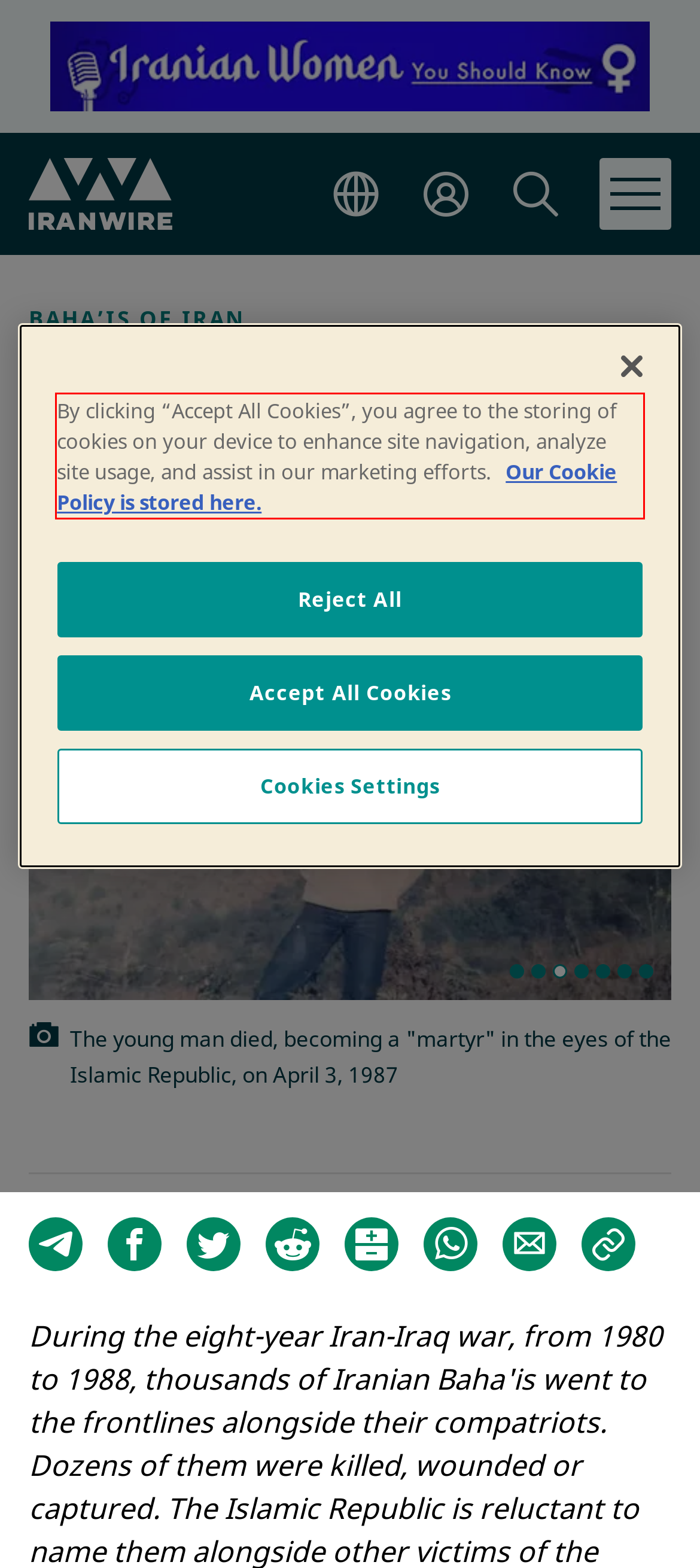Within the screenshot of the webpage, there is a red rectangle. Please recognize and generate the text content inside this red bounding box.

By clicking “Accept All Cookies”, you agree to the storing of cookies on your device to enhance site navigation, analyze site usage, and assist in our marketing efforts. Our Cookie Policy is stored here.